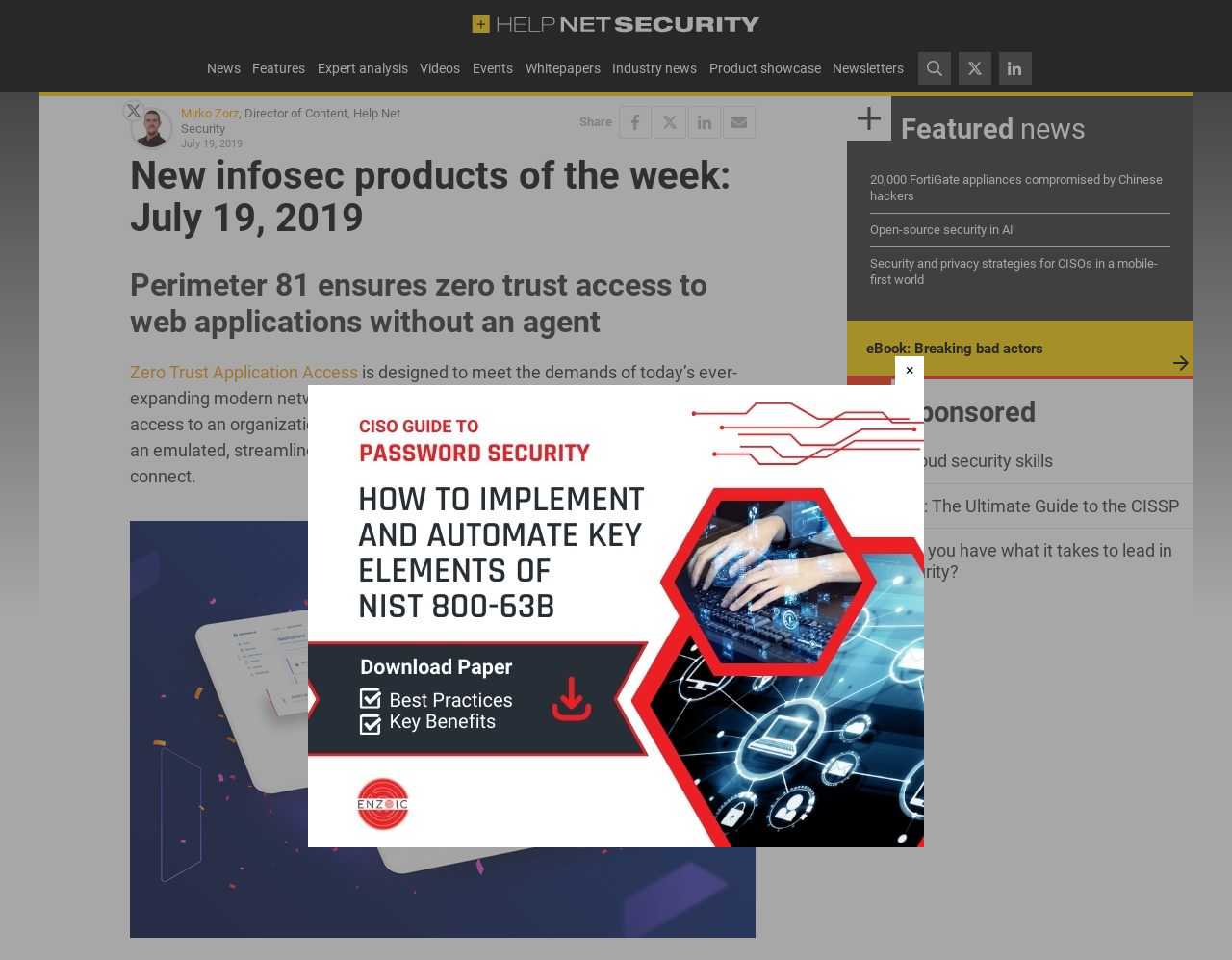Find the bounding box coordinates for the area that must be clicked to perform this action: "Read the article about Perimeter 81".

[0.105, 0.279, 0.613, 0.355]